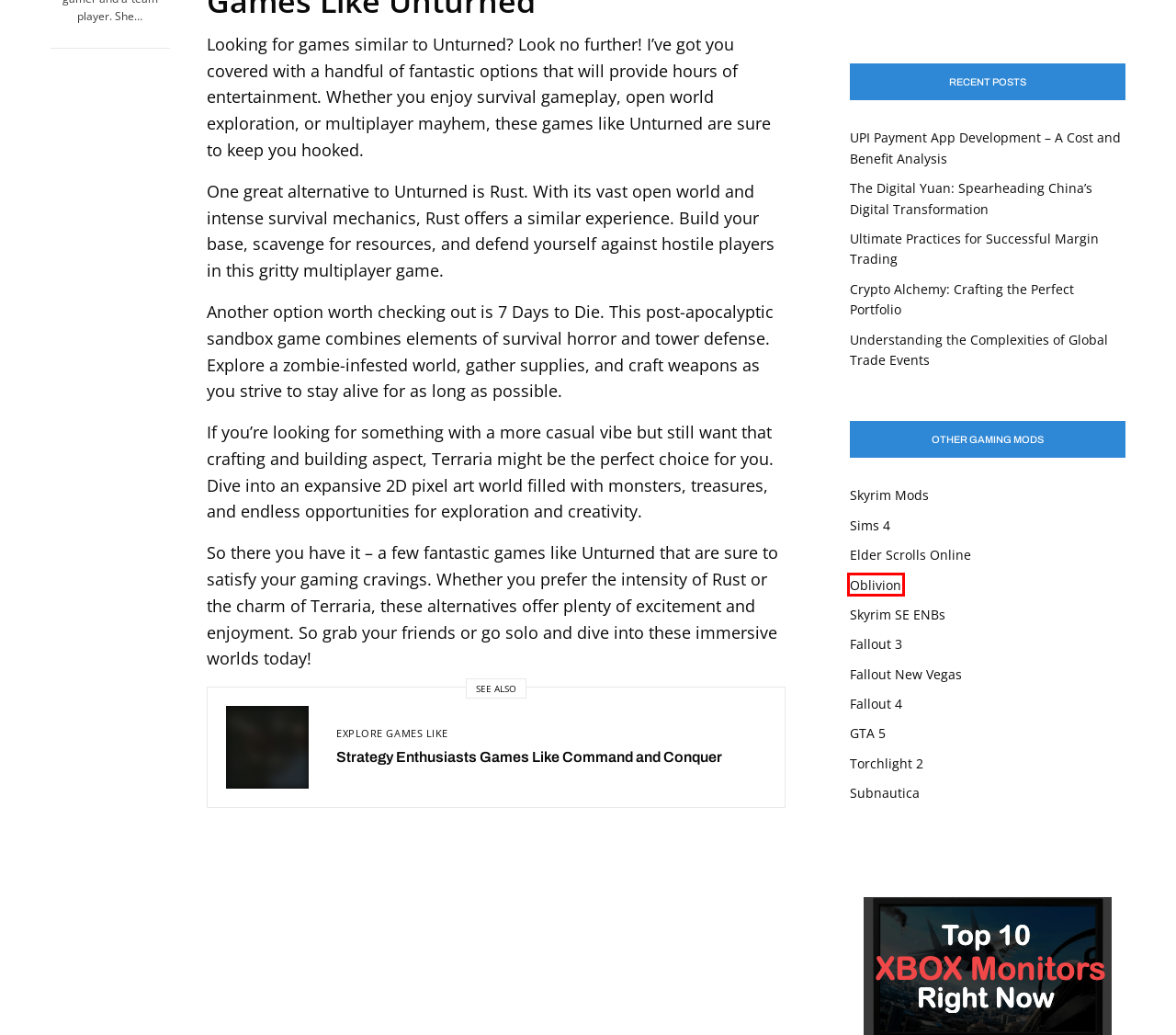You see a screenshot of a webpage with a red bounding box surrounding an element. Pick the webpage description that most accurately represents the new webpage after interacting with the element in the red bounding box. The options are:
A. 20+ Best Fallout 4 Mods - LyncConf
B. 25+ Best Skyrim ENBs of All Time - LyncConf
C. 35+ Best Oblivion Mods For PC - LyncConf
D. 20 Best Subnautica Mods For PC - LyncConf
E. UPI Payment App Development – A Cost and Benefit Analysis - LyncConf
F. 15 GTA 5 Mods for PC you need to Download now - LyncConf
G. Understanding the Complexities of Global Trade Events - LyncConf
H. 29 Best Skyrim Mods - LyncConf

C